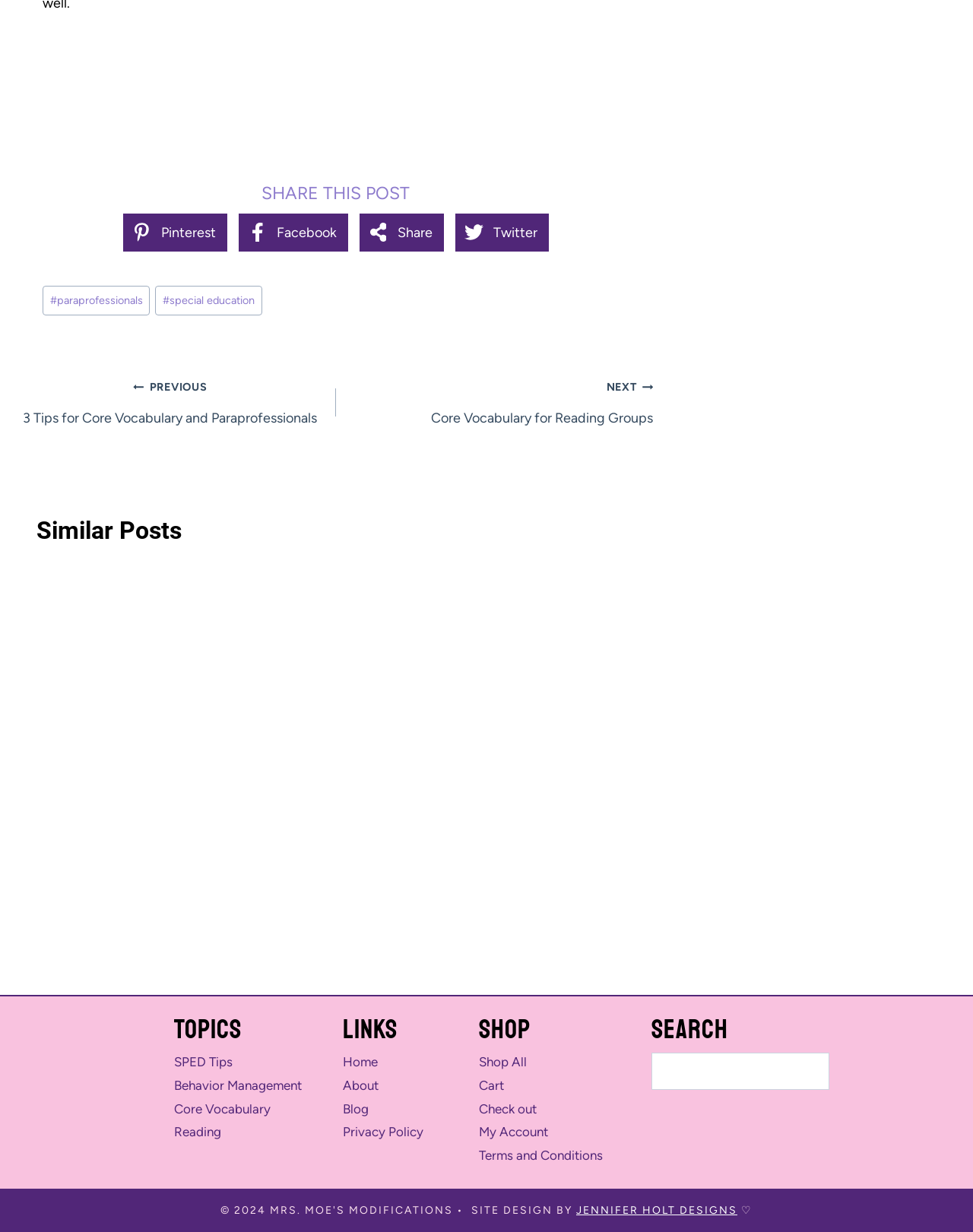Using the description "Cart", predict the bounding box of the relevant HTML element.

[0.492, 0.875, 0.518, 0.887]